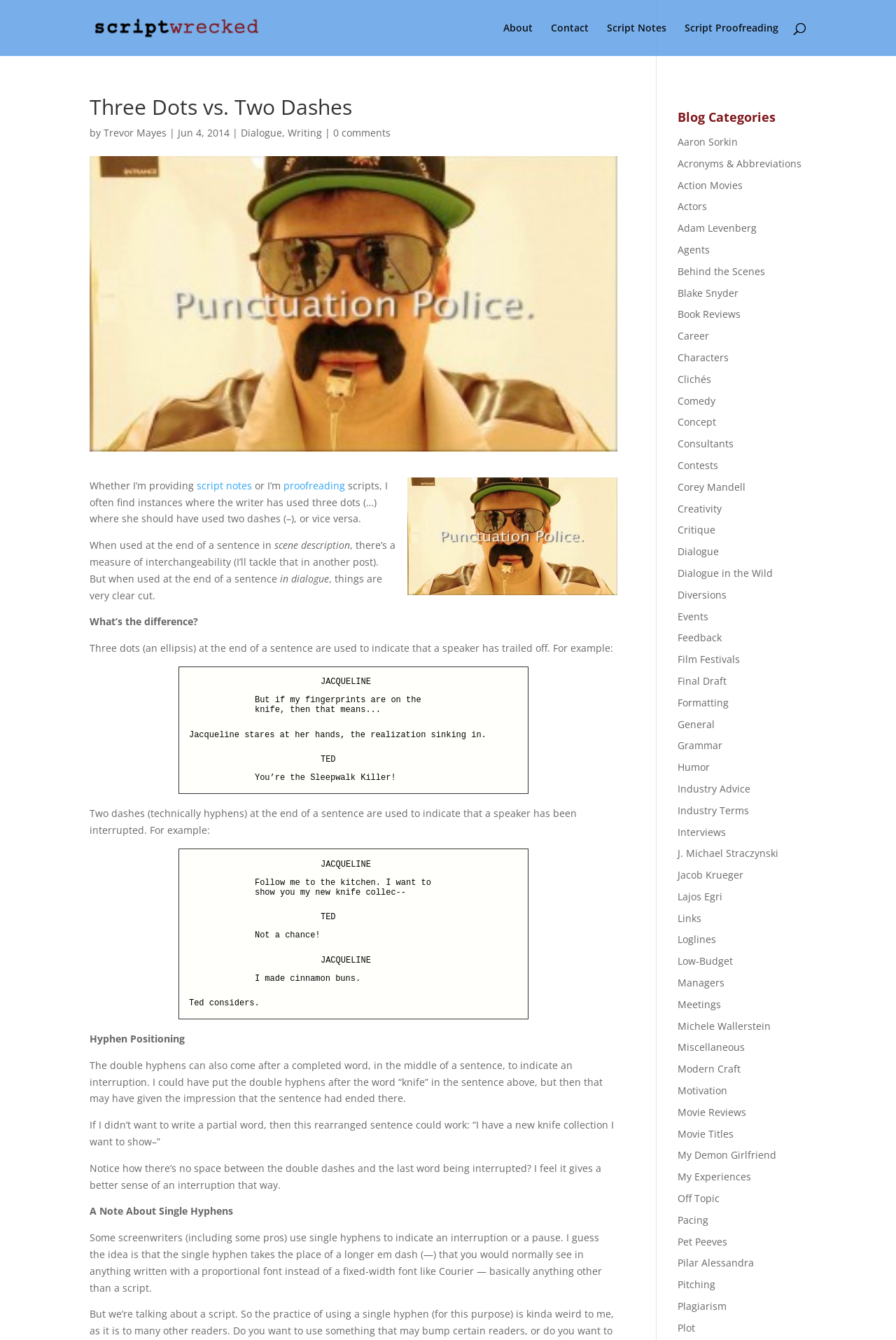Can you determine the bounding box coordinates of the area that needs to be clicked to fulfill the following instruction: "read the 'Script Notes' article"?

[0.677, 0.017, 0.744, 0.042]